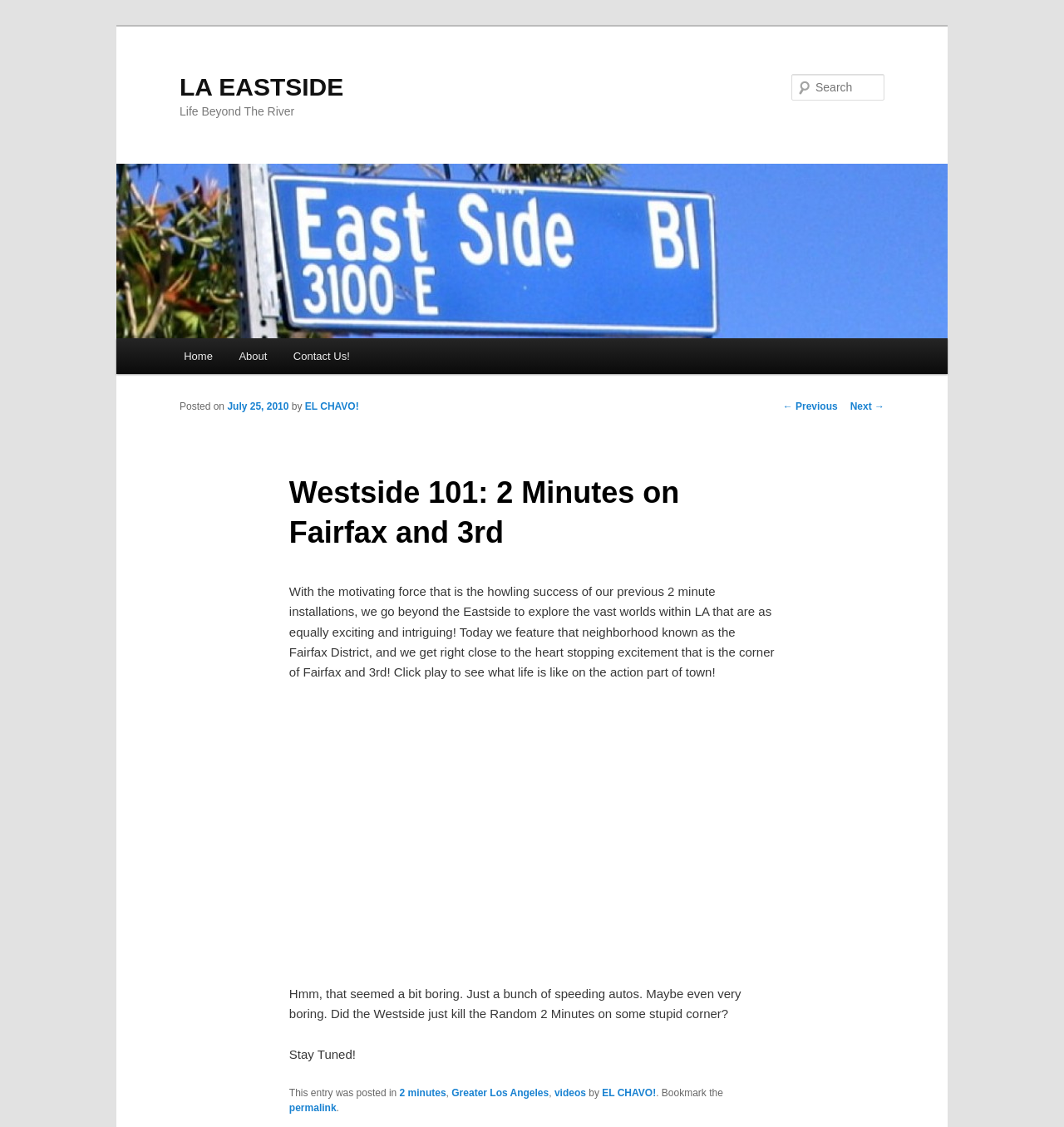Find the bounding box coordinates of the element's region that should be clicked in order to follow the given instruction: "Click on the previous post". The coordinates should consist of four float numbers between 0 and 1, i.e., [left, top, right, bottom].

[0.736, 0.355, 0.787, 0.366]